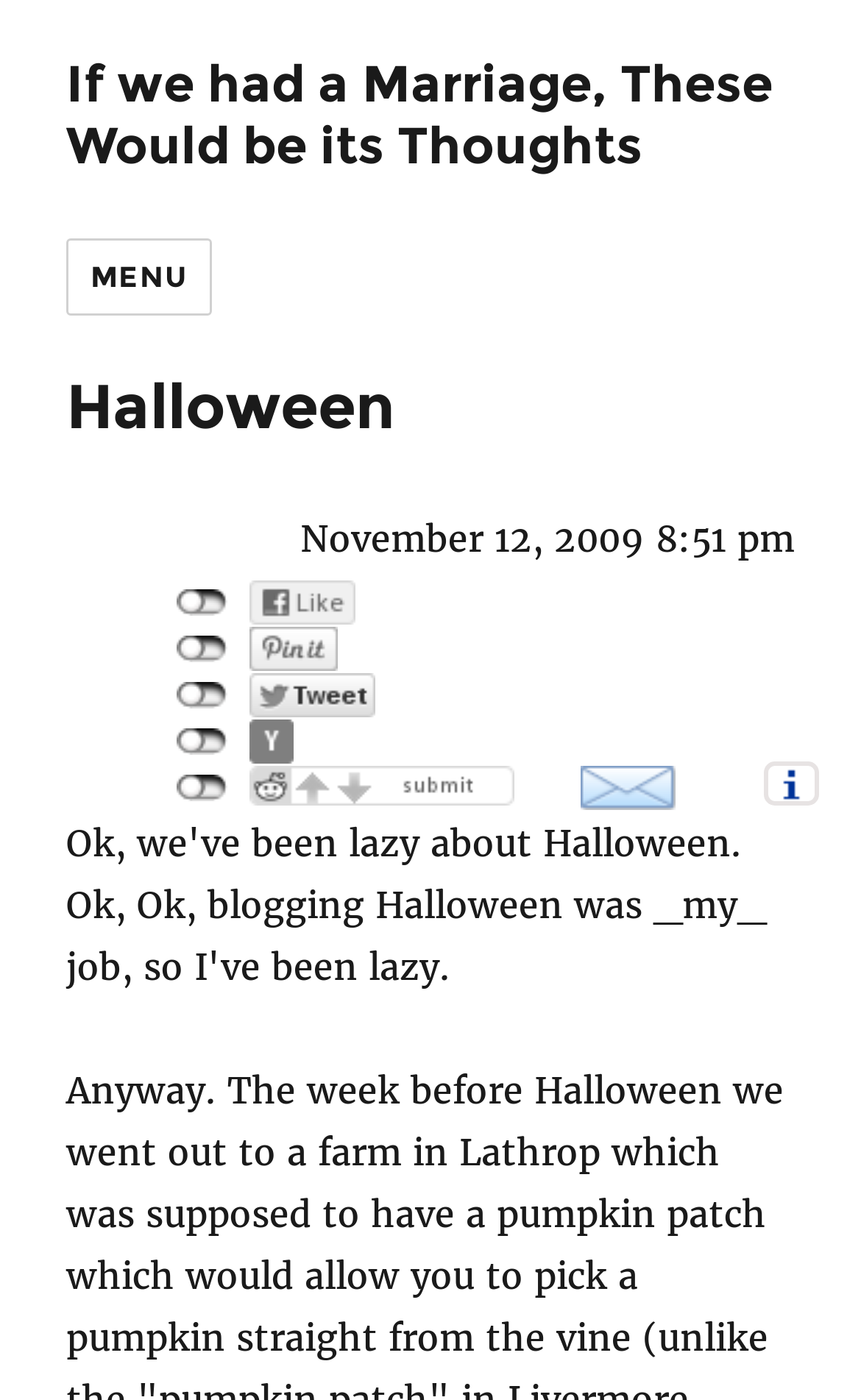Find the bounding box coordinates for the HTML element specified by: "Menu".

[0.077, 0.17, 0.247, 0.225]